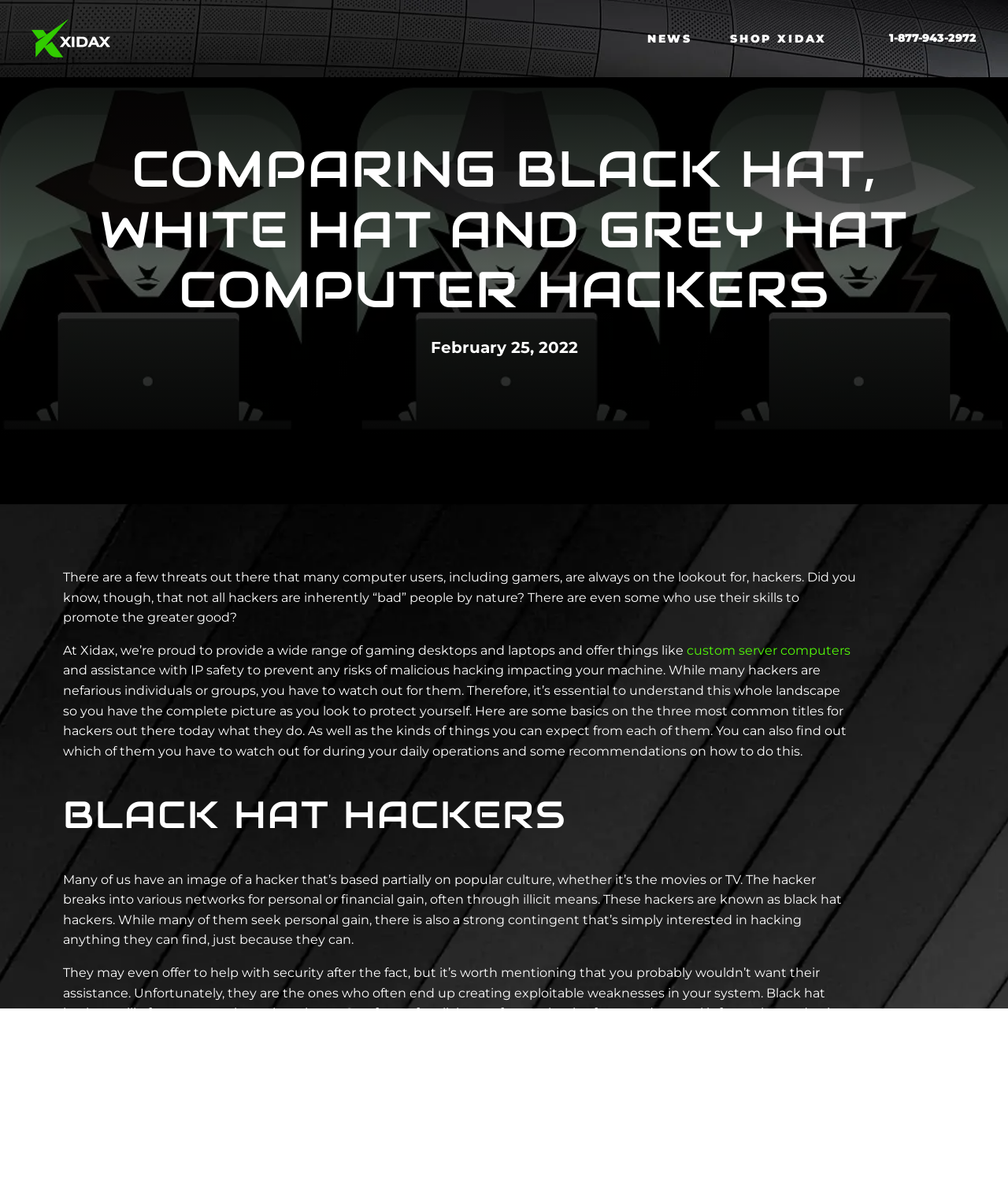Please find the bounding box for the UI element described by: "1-877-943-2972".

[0.848, 0.021, 0.969, 0.045]